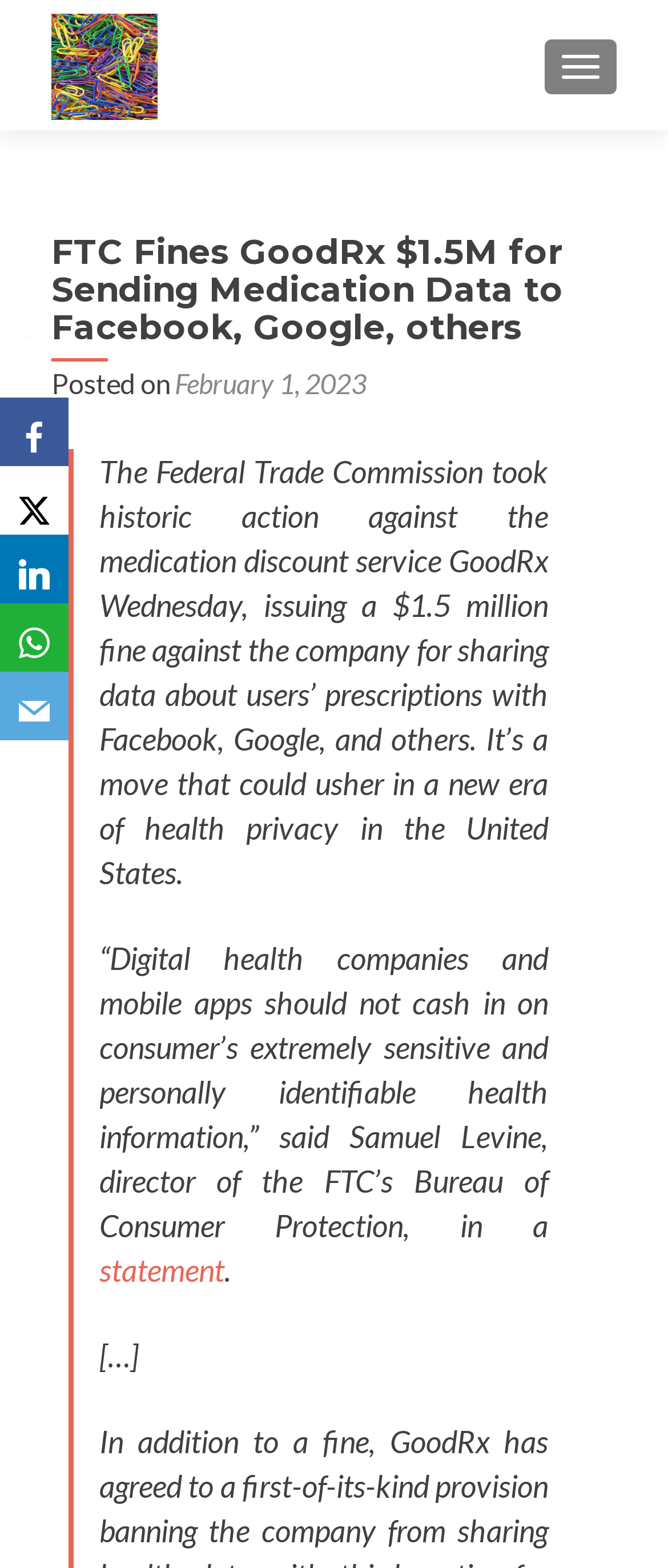Locate the bounding box coordinates of the clickable area to execute the instruction: "Visit The Linkielist". Provide the coordinates as four float numbers between 0 and 1, represented as [left, top, right, bottom].

[0.077, 0.028, 0.236, 0.052]